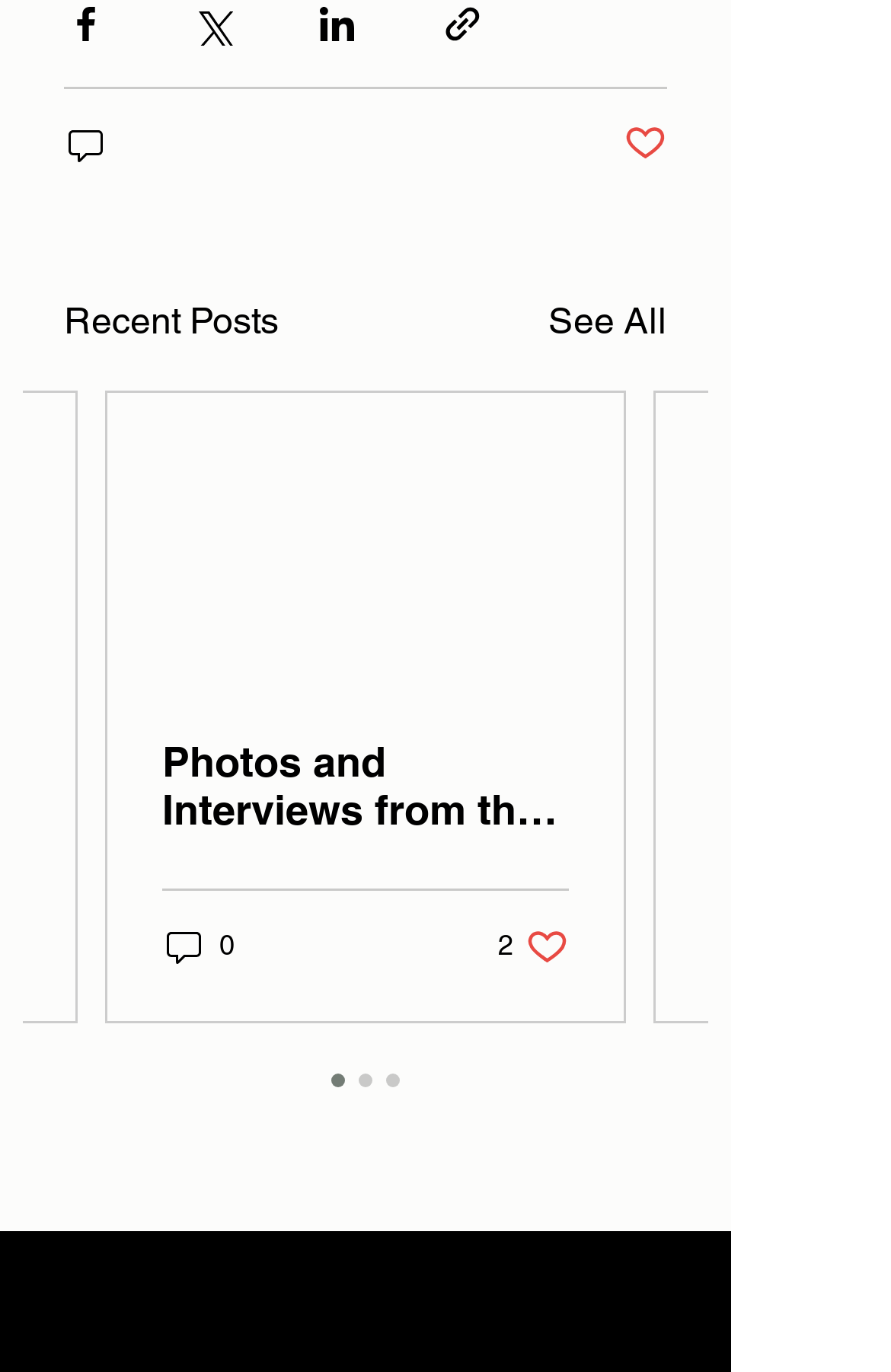Analyze the image and deliver a detailed answer to the question: How many likes does the first article have?

I looked at the button below the first article and found that it says '2 likes. Post not marked as liked', which indicates that the article has 2 likes.